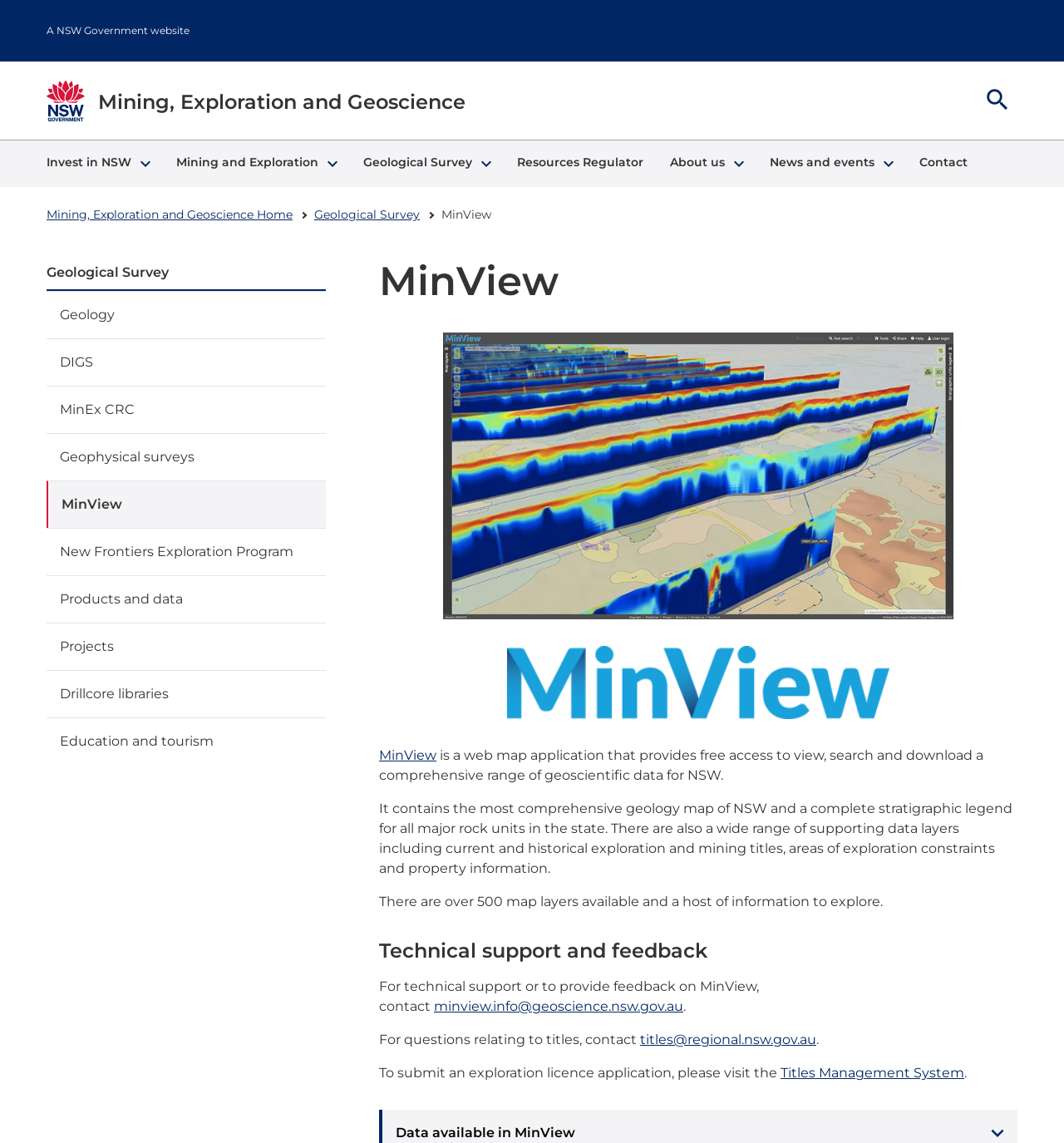Please give the bounding box coordinates of the area that should be clicked to fulfill the following instruction: "Click on the 'Show Search' button". The coordinates should be in the format of four float numbers from 0 to 1, i.e., [left, top, right, bottom].

[0.919, 0.071, 0.956, 0.105]